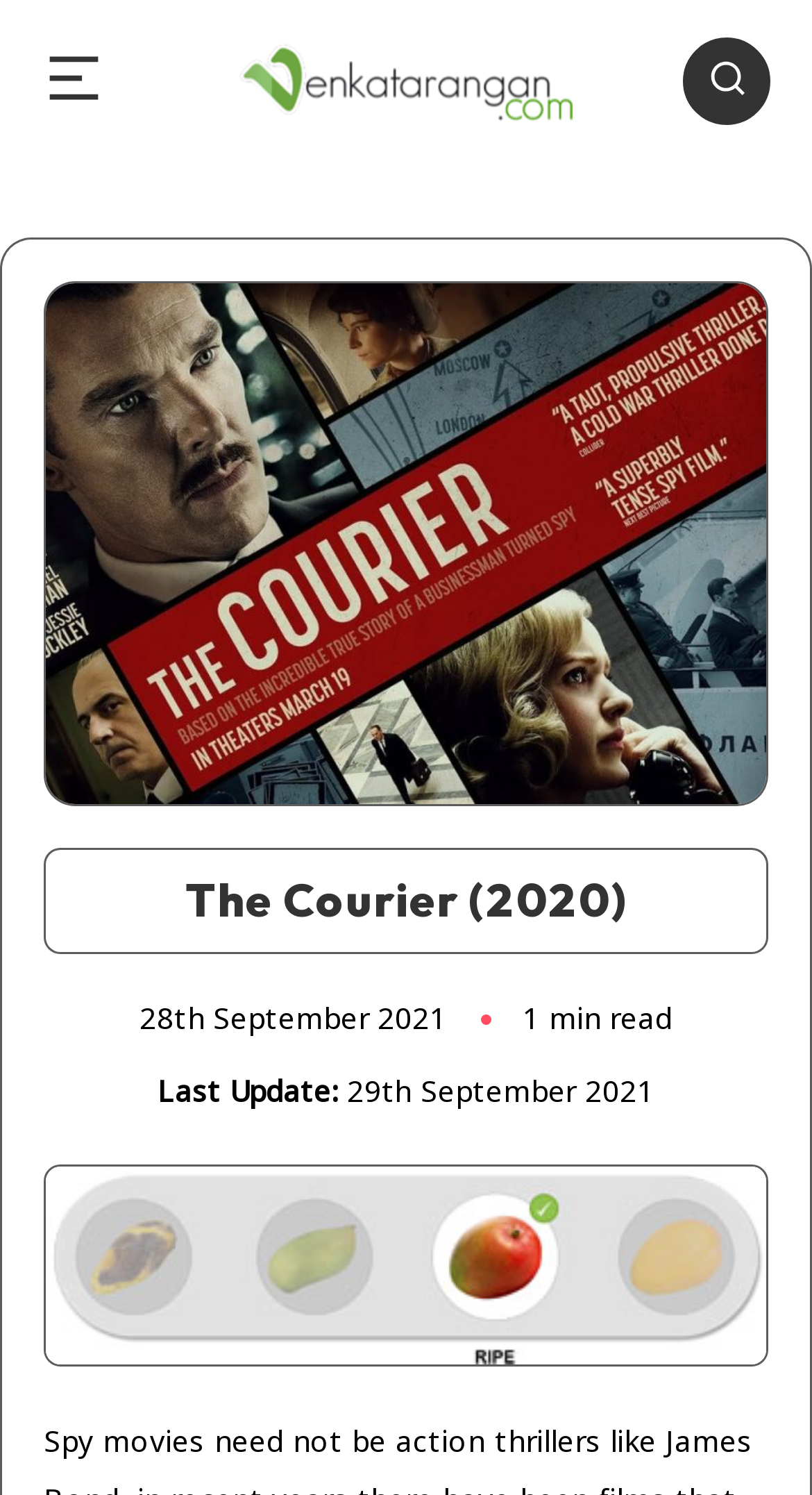Provide a brief response to the question using a single word or phrase: 
Is there a search function on the webpage?

Yes